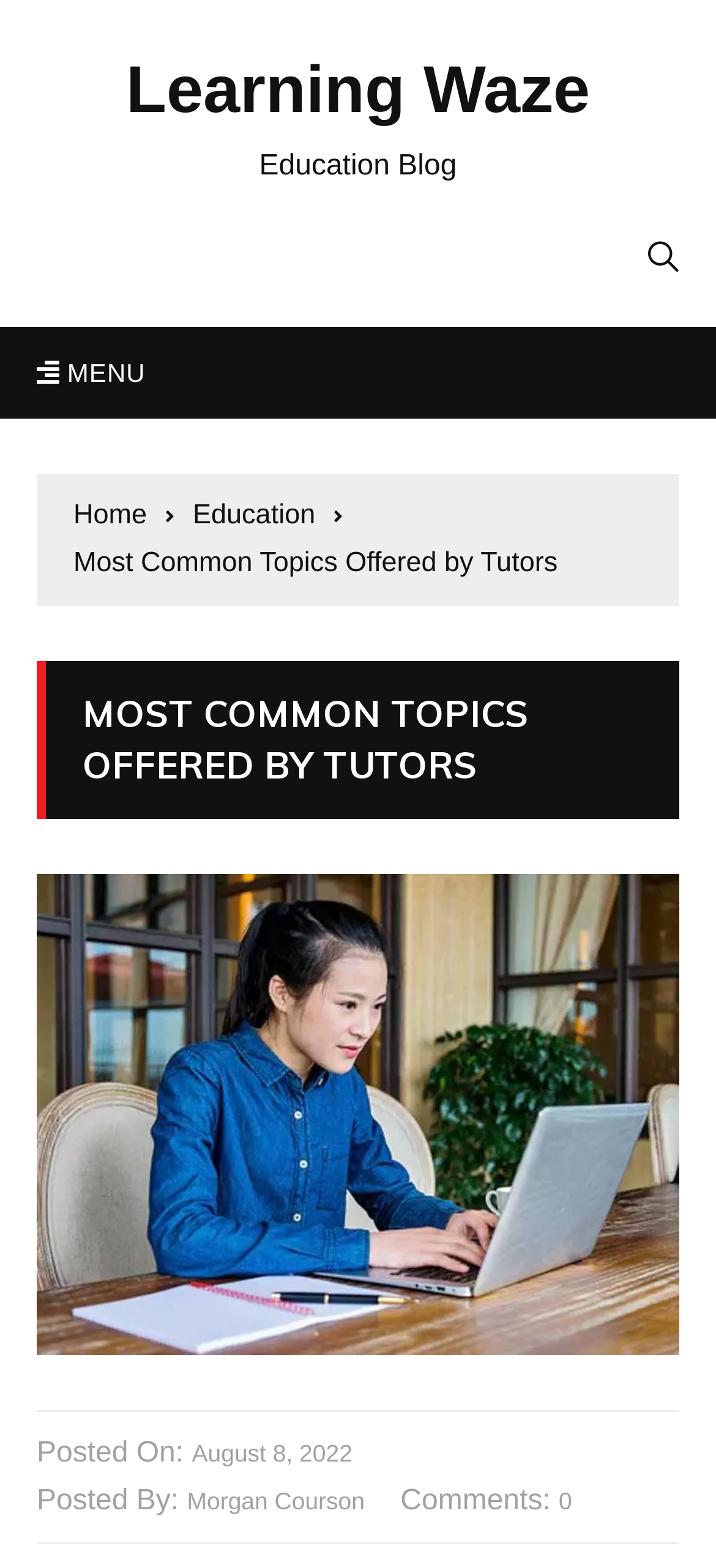Please respond to the question using a single word or phrase:
How many comments does the current article have?

0